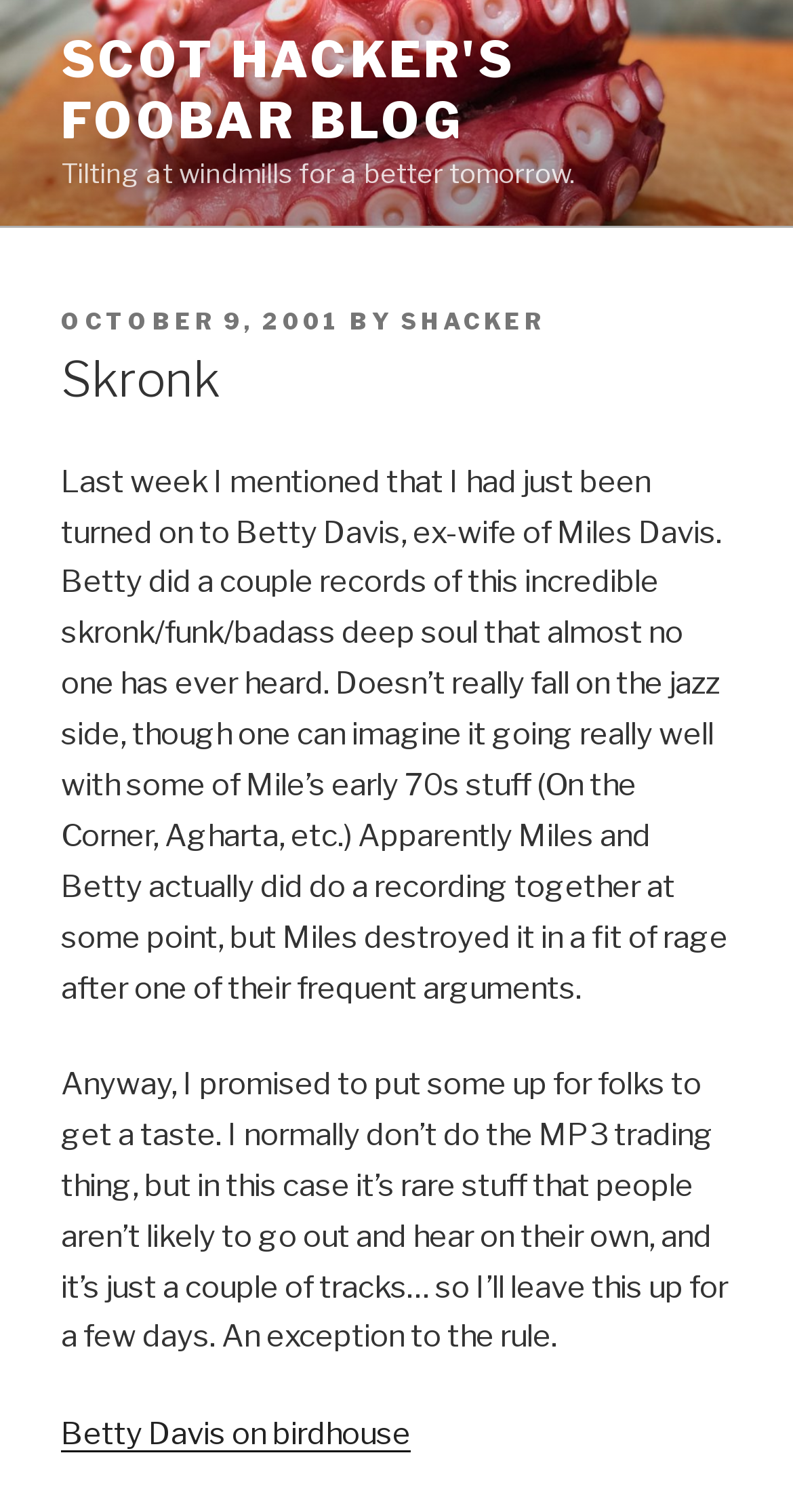Give a concise answer using one word or a phrase to the following question:
How many tracks will be shared?

a couple